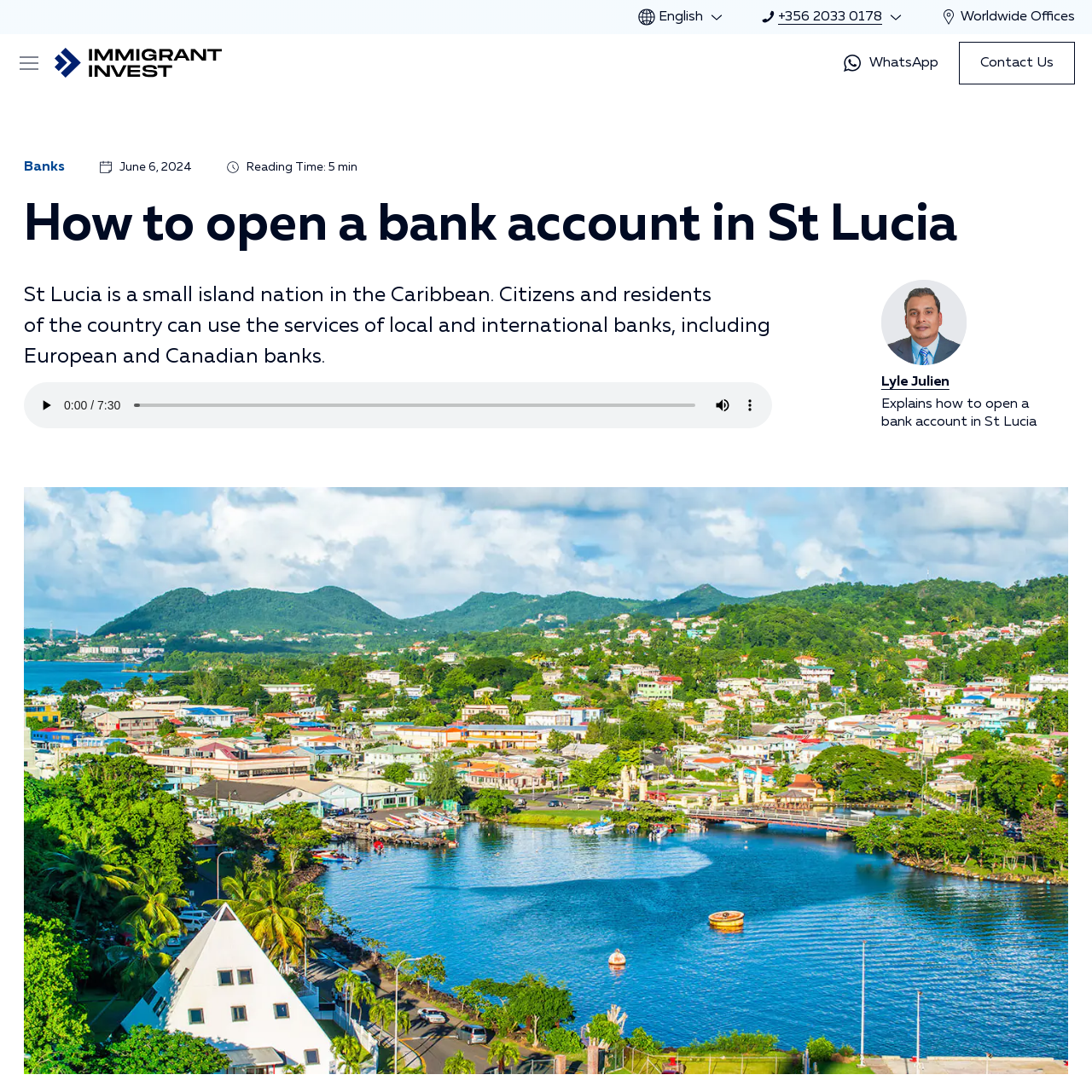Please identify the bounding box coordinates of the element that needs to be clicked to perform the following instruction: "Share on Facebook".

[0.803, 0.018, 0.819, 0.034]